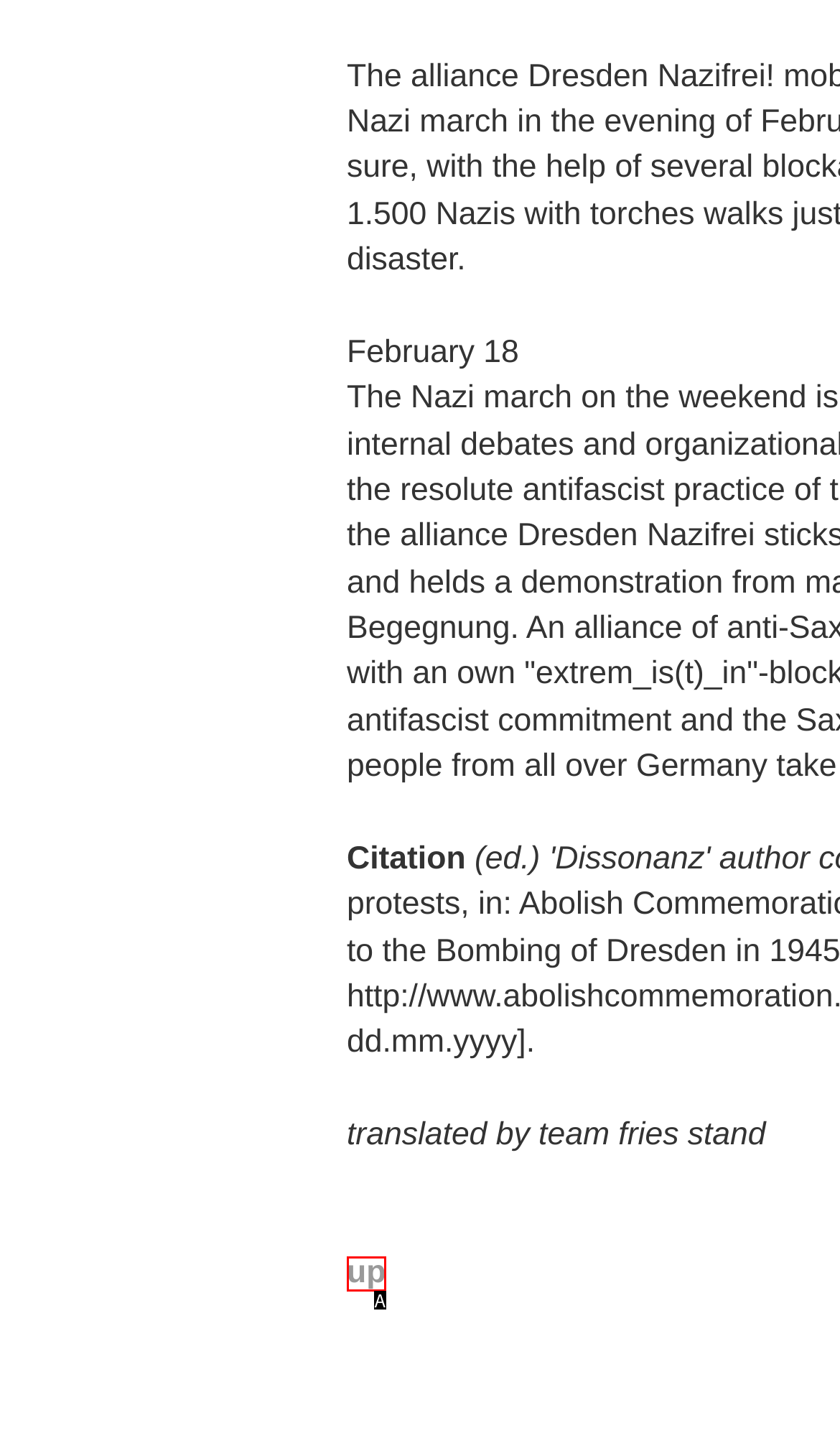Given the description: Advertise with Us, identify the HTML element that fits best. Respond with the letter of the correct option from the choices.

None